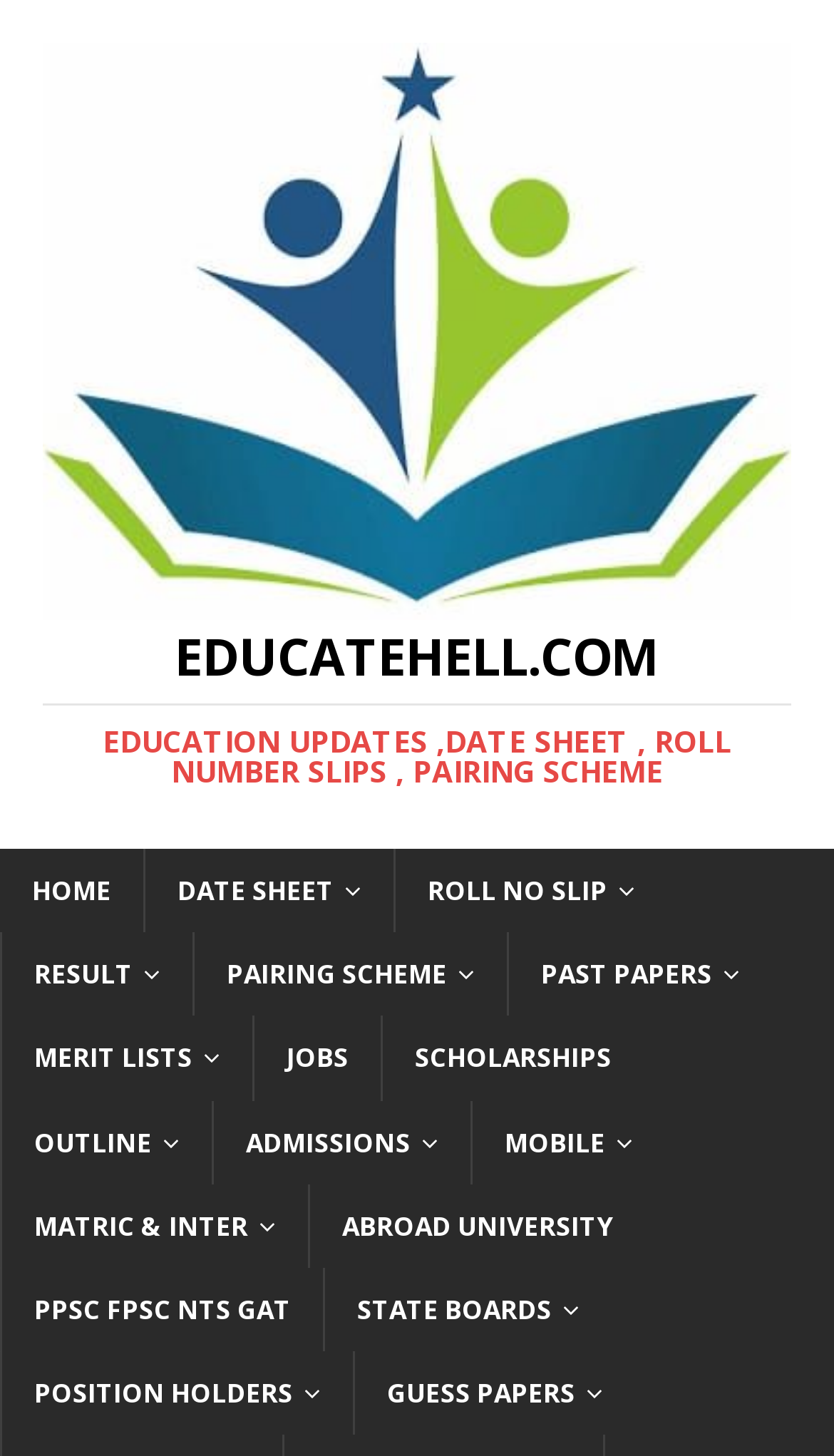Please determine the bounding box coordinates of the element's region to click in order to carry out the following instruction: "go to home page". The coordinates should be four float numbers between 0 and 1, i.e., [left, top, right, bottom].

[0.0, 0.583, 0.172, 0.641]